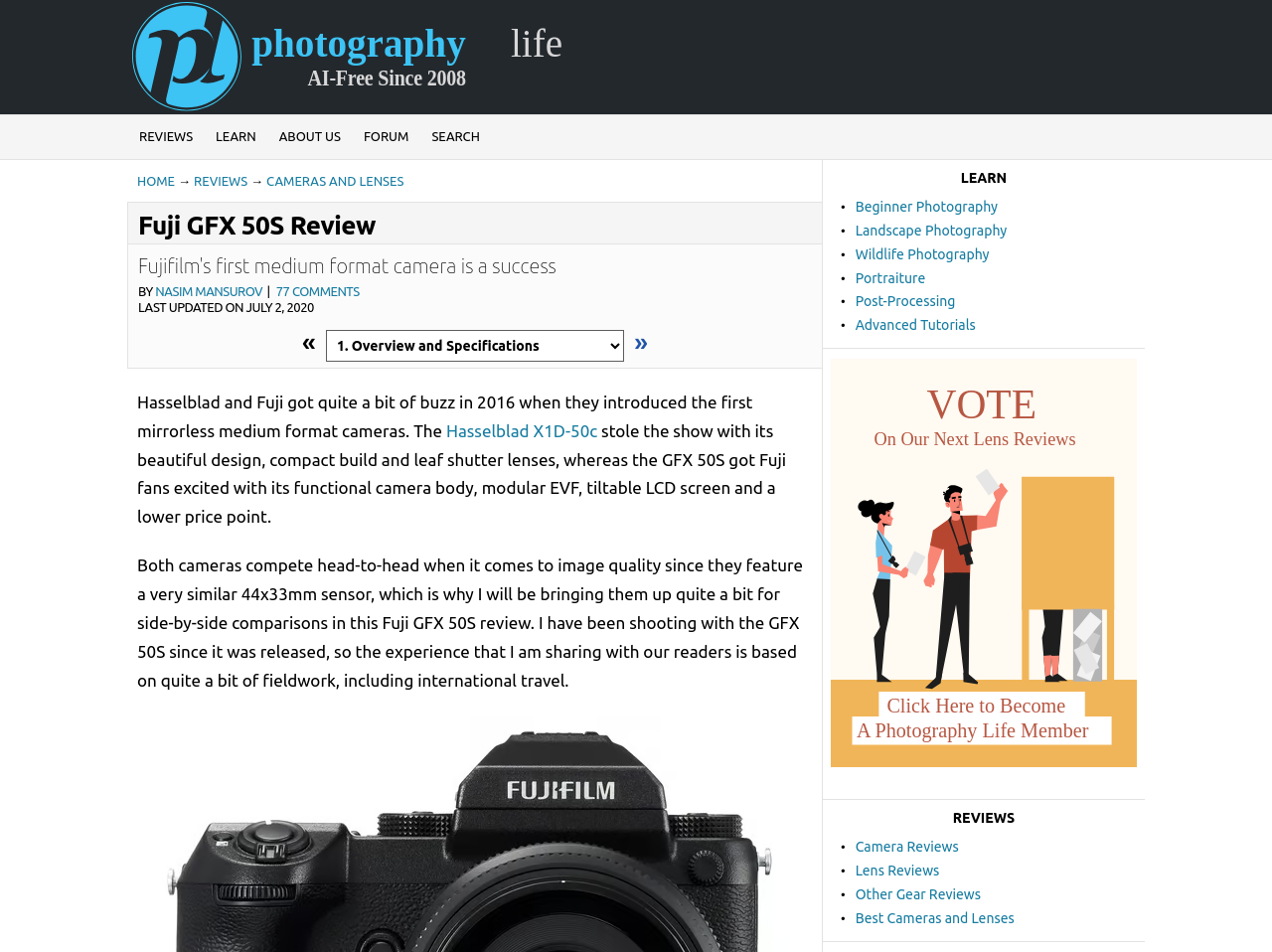Specify the bounding box coordinates of the element's area that should be clicked to execute the given instruction: "Explore the 'LEARN' section". The coordinates should be four float numbers between 0 and 1, i.e., [left, top, right, bottom].

[0.653, 0.178, 0.894, 0.196]